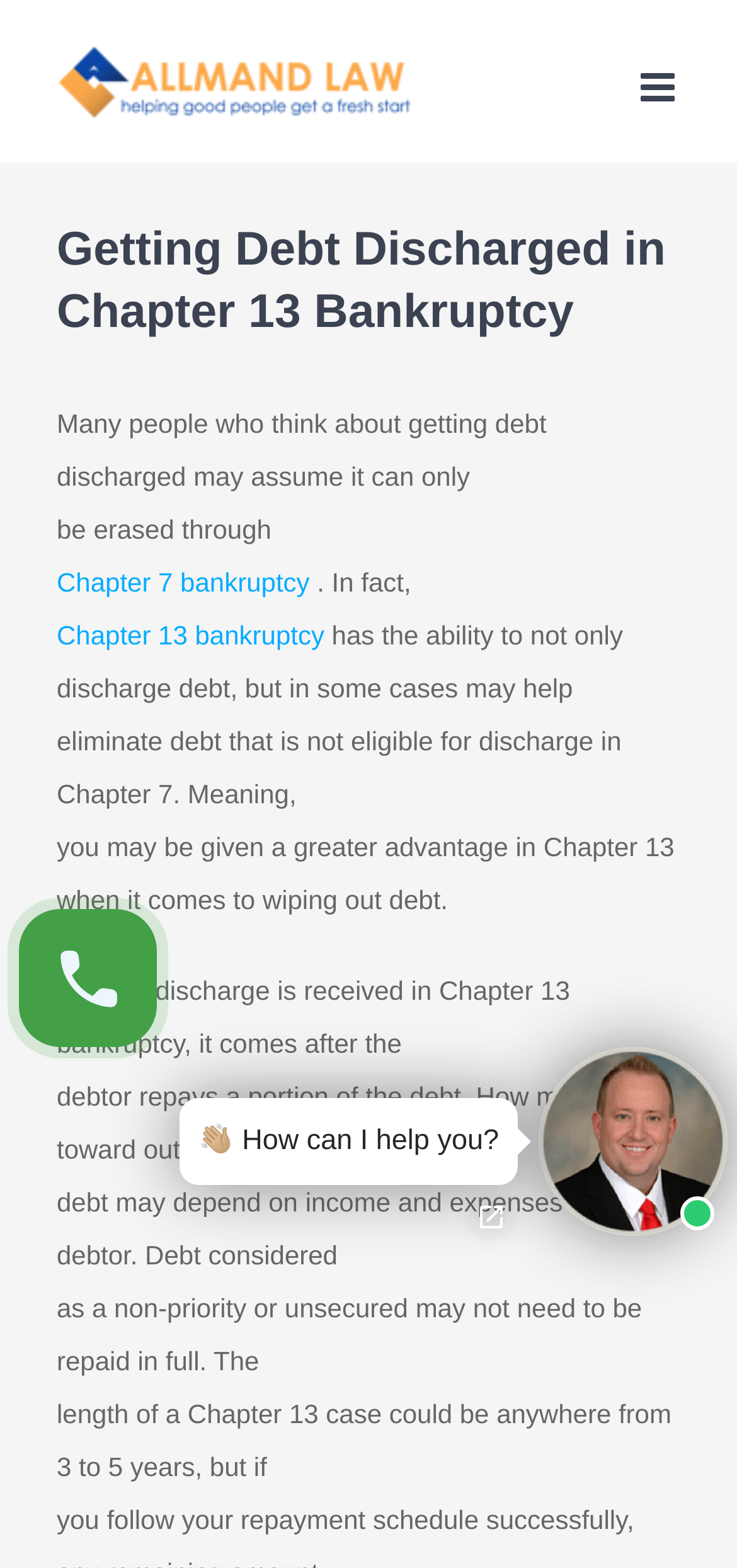Identify and provide the main heading of the webpage.

Getting Debt Discharged in Chapter 13 Bankruptcy